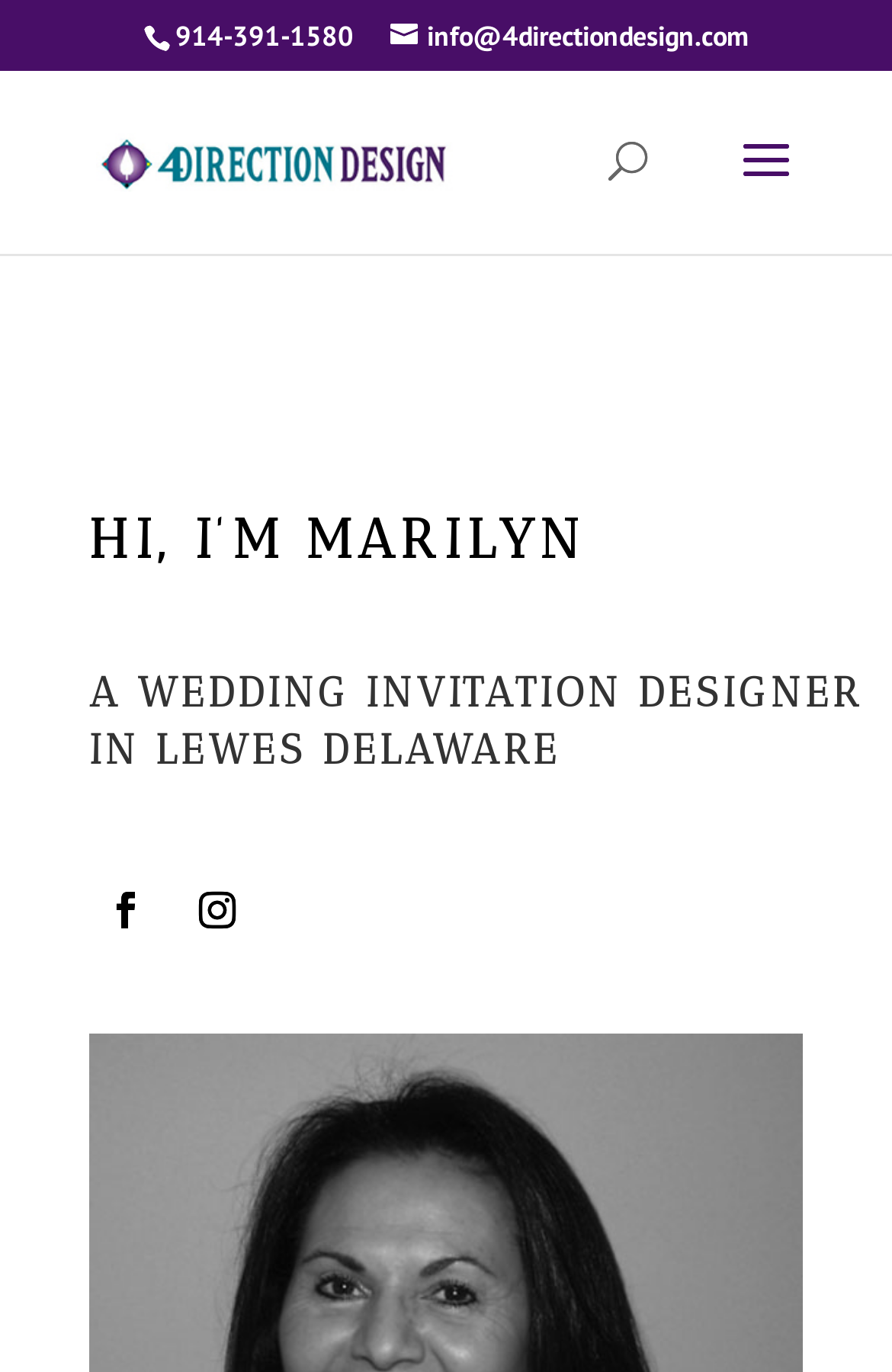Use the details in the image to answer the question thoroughly: 
What is the purpose of the search box on the webpage?

I inferred the purpose of the search box by looking at the searchbox element with the bounding box coordinates [0.463, 0.051, 0.823, 0.054], which contains the text 'Search for:', indicating that it is used to search for content on the webpage.